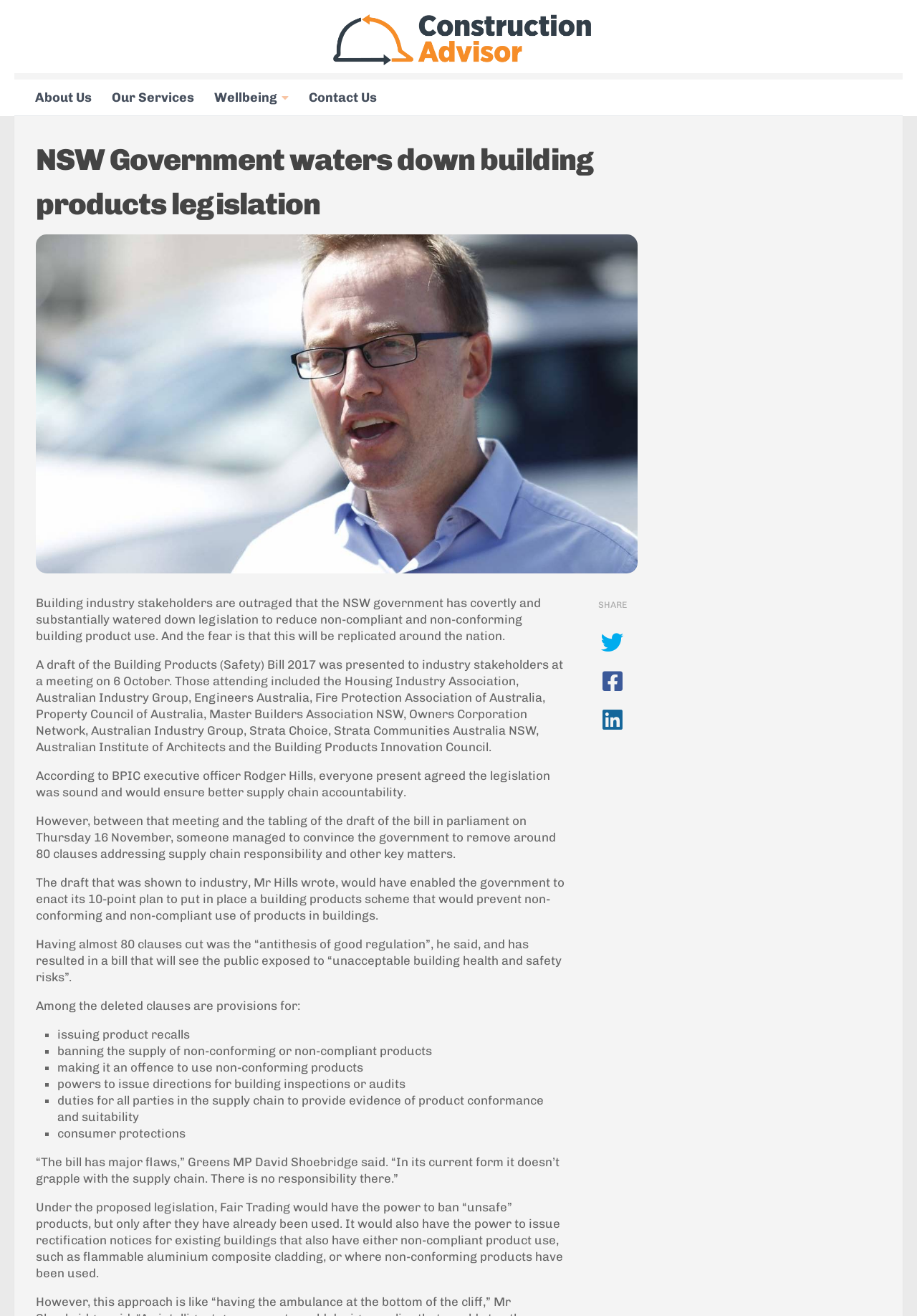Please provide a comprehensive answer to the question based on the screenshot: What is the role of Fair Trading under the proposed legislation?

According to the article, under the proposed legislation, Fair Trading would have the power to ban unsafe products, but only after they have already been used, and also issue rectification notices for existing buildings with non-compliant product use.